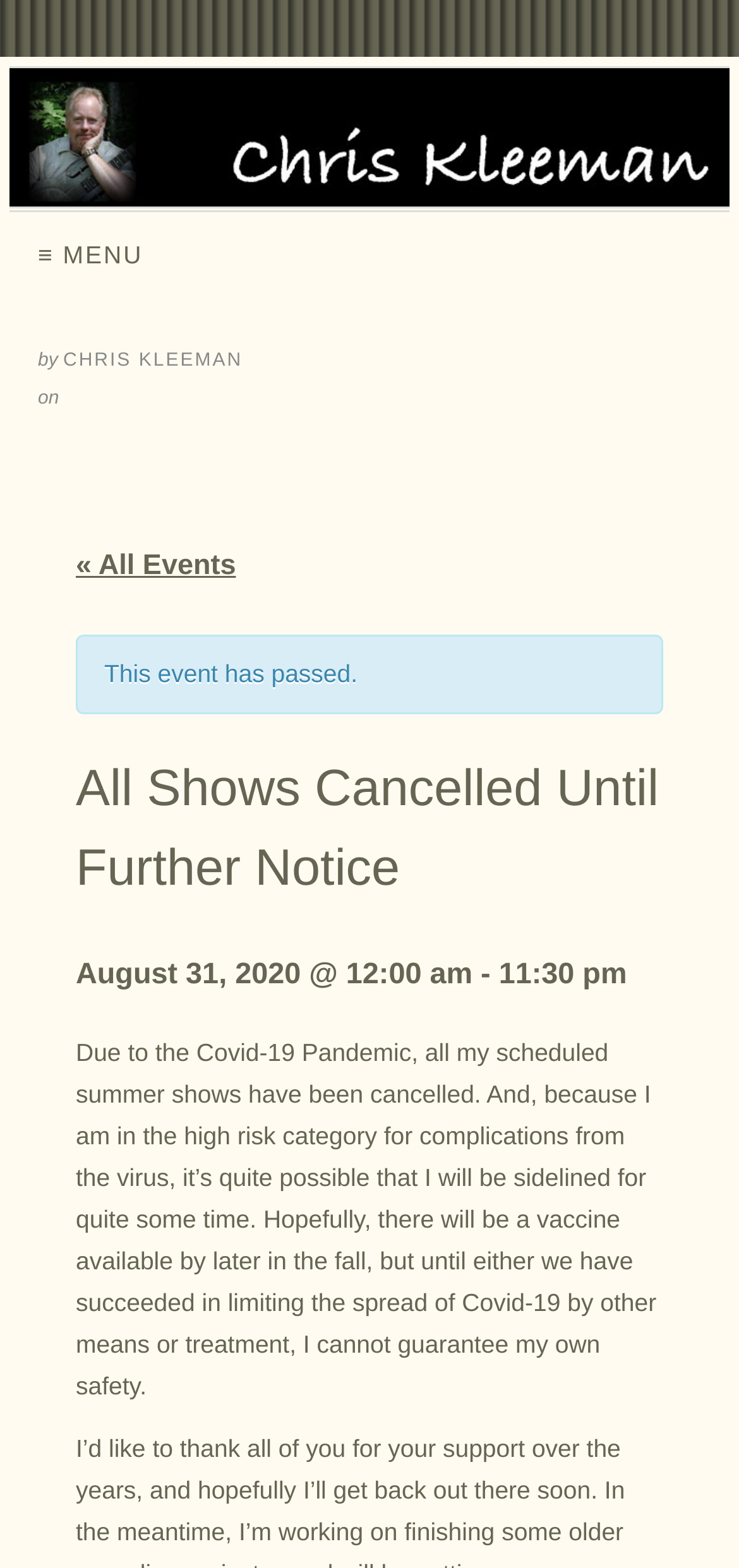Reply to the question below using a single word or brief phrase:
What is the name of the person who cancelled their shows?

Chris Kleeman